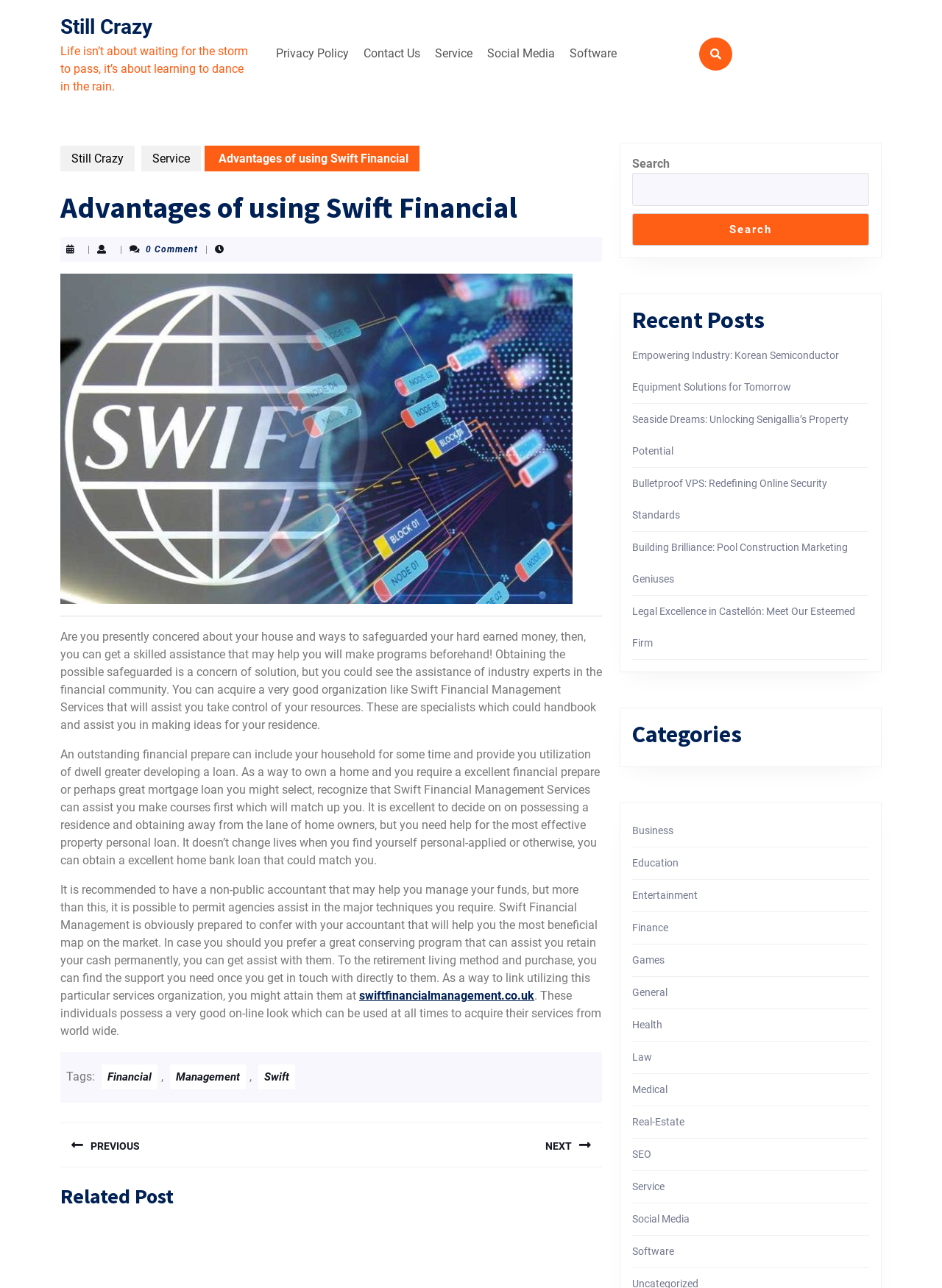Locate the bounding box coordinates of the area you need to click to fulfill this instruction: 'Read the 'Advantages of using Swift Financial' post'. The coordinates must be in the form of four float numbers ranging from 0 to 1: [left, top, right, bottom].

[0.064, 0.118, 0.434, 0.128]